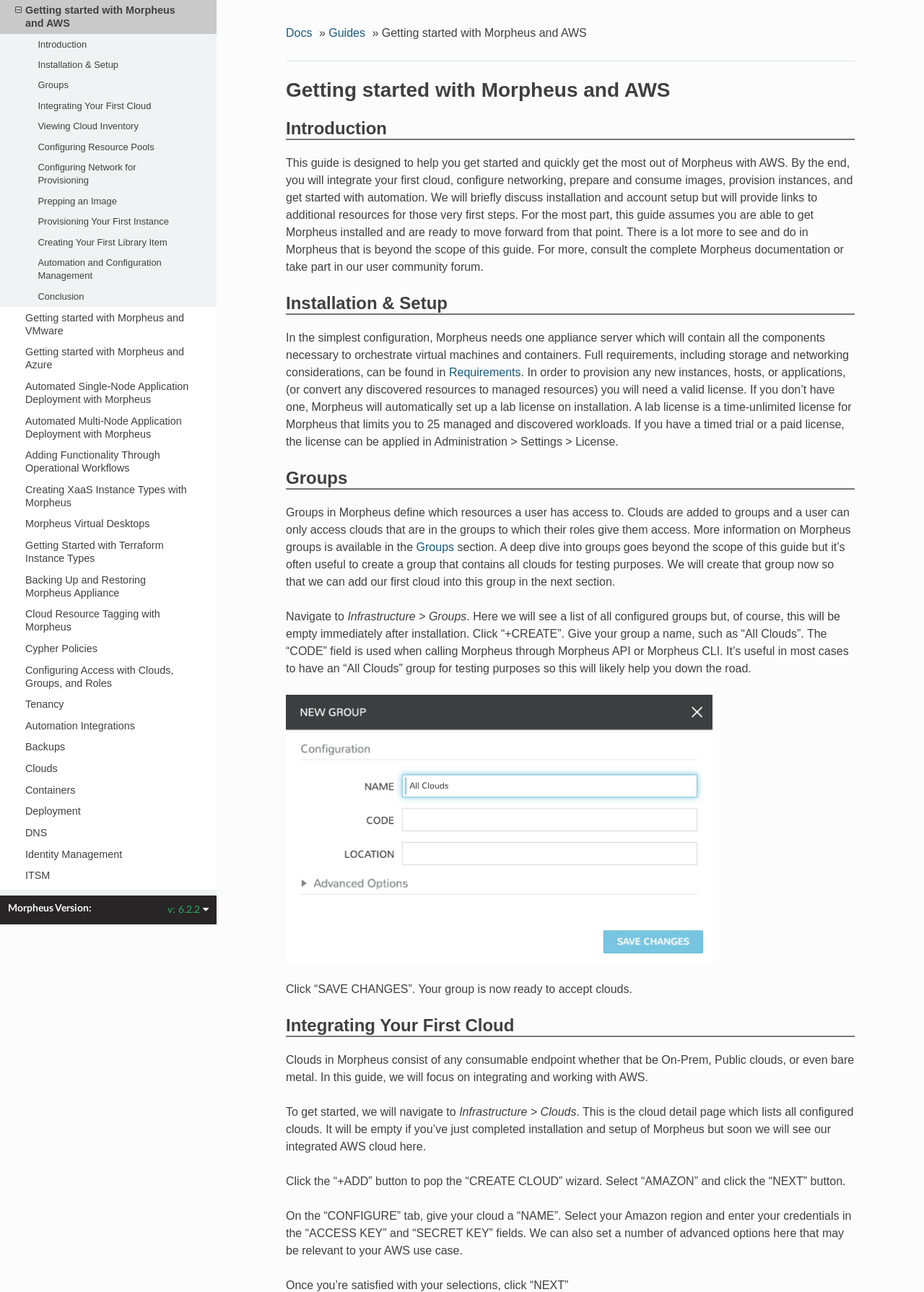Give a one-word or short phrase answer to this question: 
What is the next step after creating a group in Morpheus?

Add a cloud